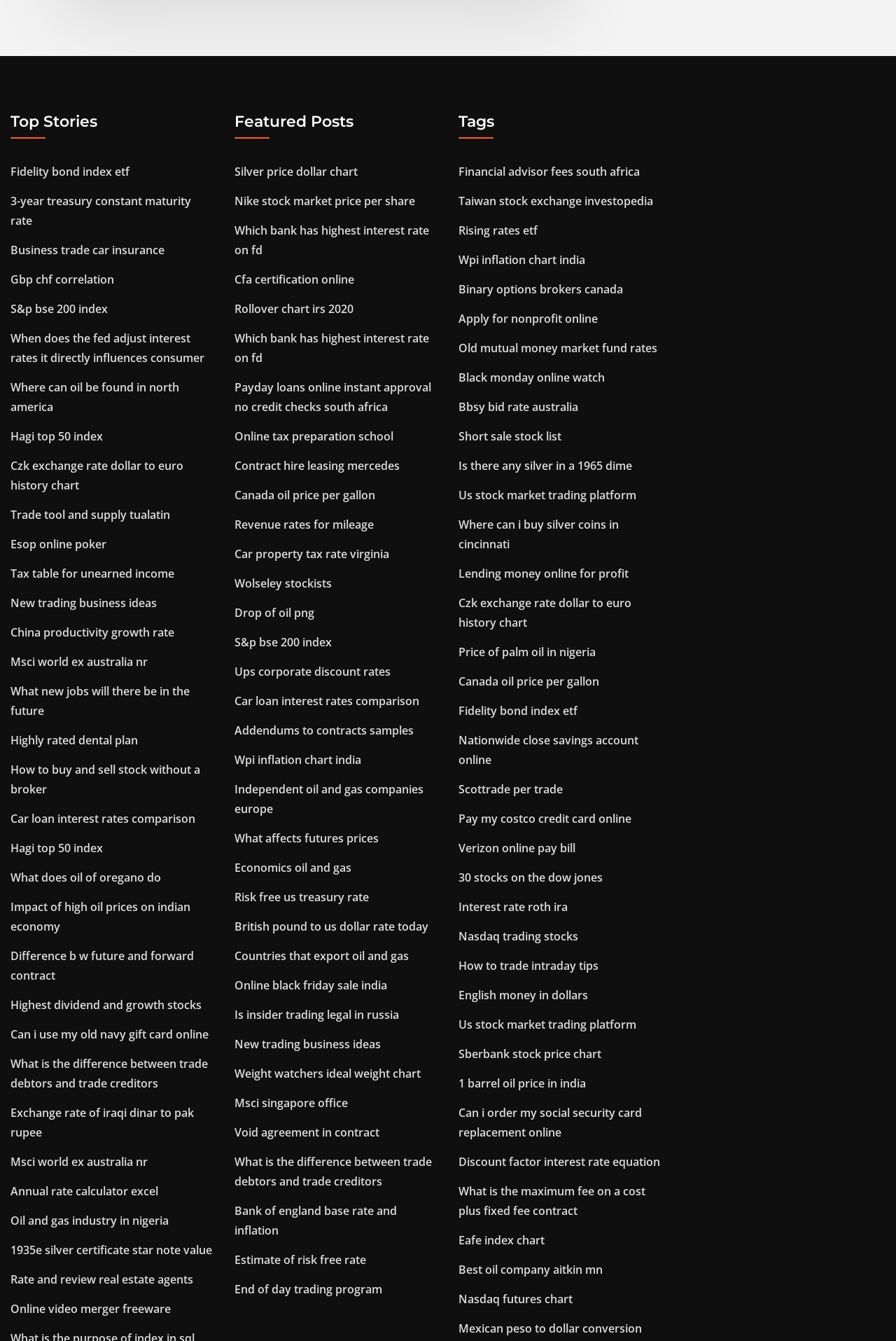Highlight the bounding box coordinates of the region I should click on to meet the following instruction: "Explore 'S&p bse 200 index'".

[0.012, 0.225, 0.12, 0.236]